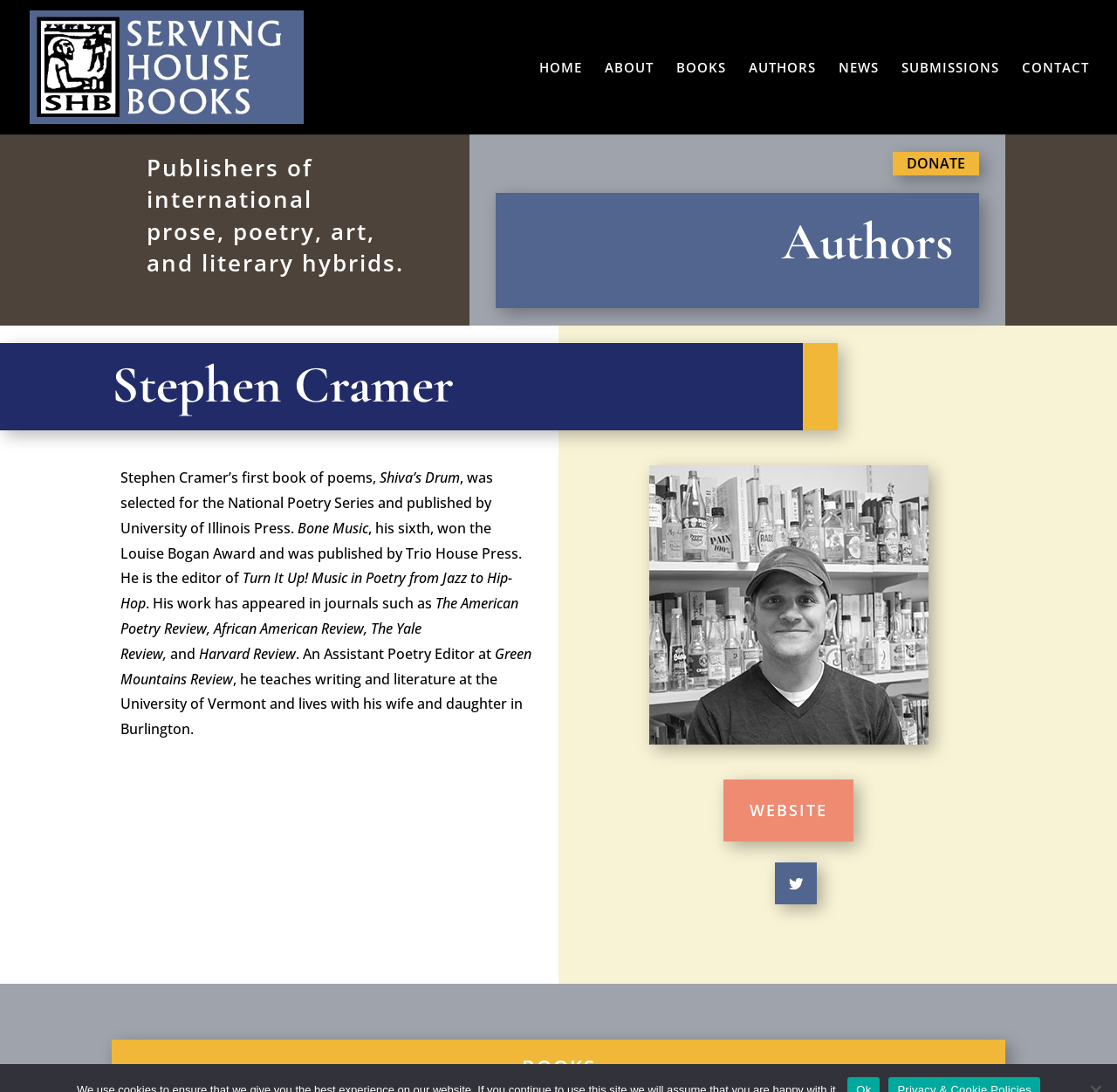Locate the bounding box coordinates of the clickable region to complete the following instruction: "View Stephen Cramer's books."

[0.116, 0.968, 0.884, 0.993]